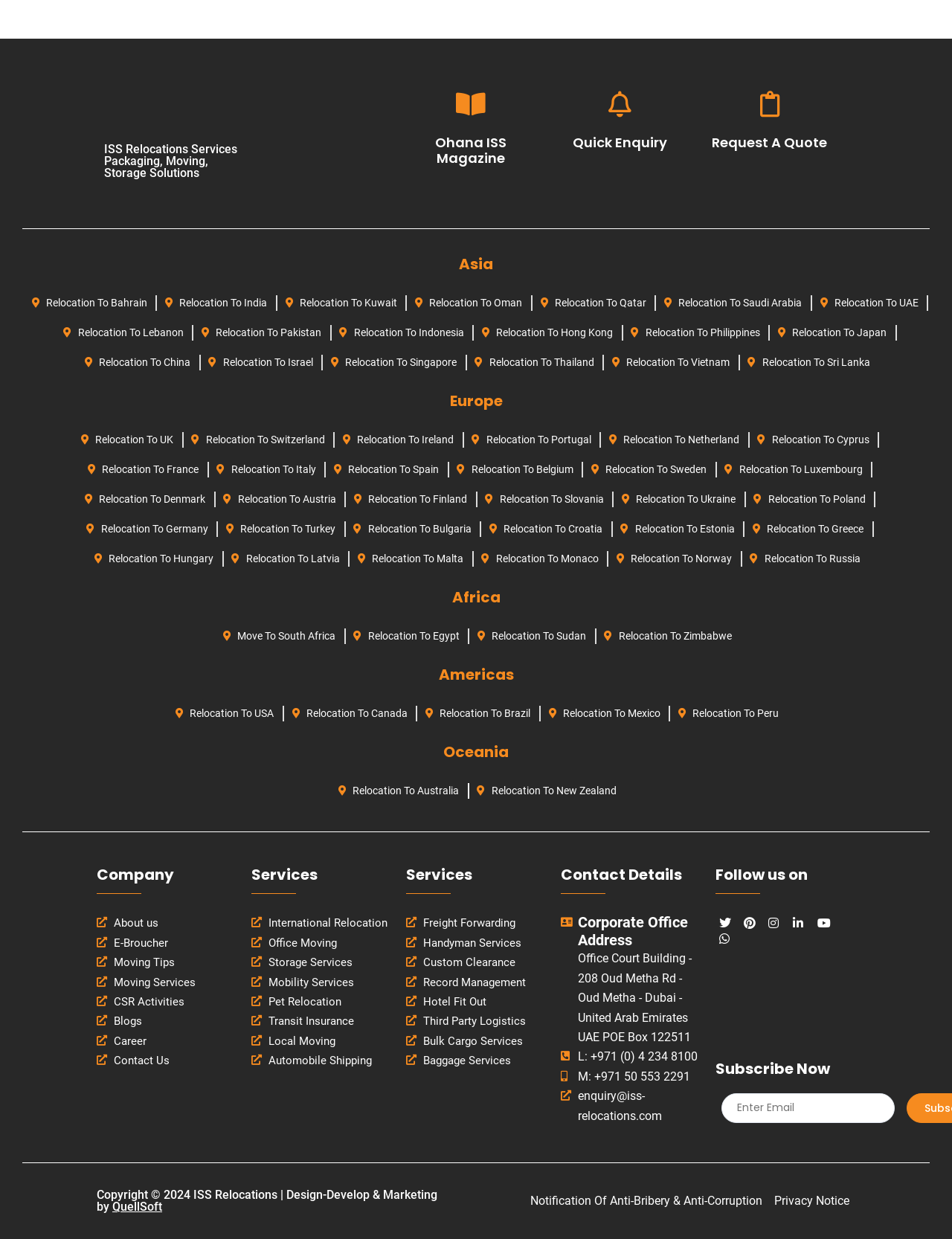How many relocation services are listed under Asia?
Carefully analyze the image and provide a detailed answer to the question.

Under the heading 'Asia', there are 14 links listed for relocation services to different countries, including Bahrain, India, Kuwait, Oman, Qatar, Saudi Arabia, UAE, Lebanon, Pakistan, Indonesia, Hong Kong, Philippines, Japan, and China.